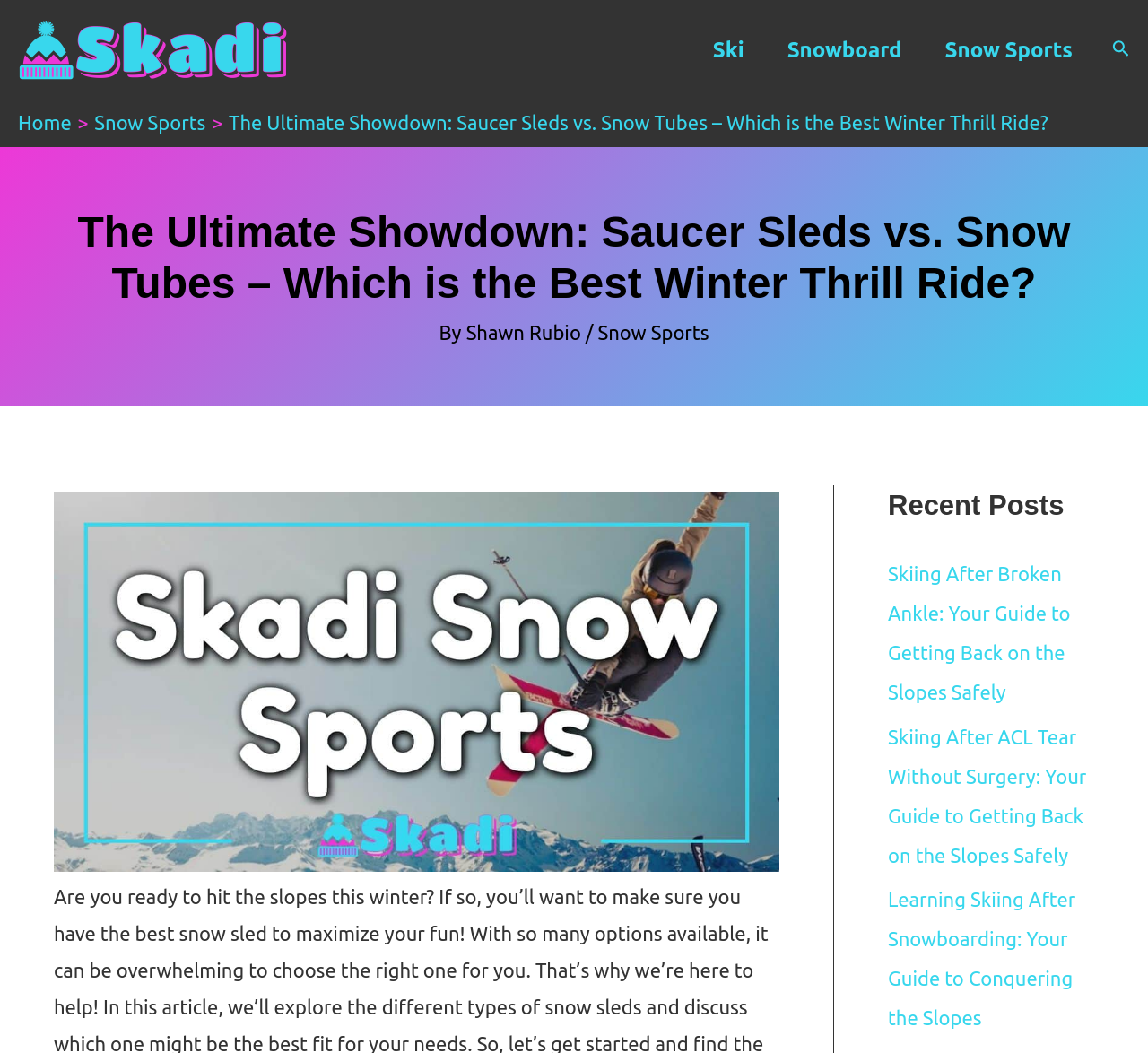Can you look at the image and give a comprehensive answer to the question:
What is the position of the search icon?

I found the search icon at the top-right corner of the webpage, which is represented by an image with a bounding box coordinate of [0.969, 0.036, 0.984, 0.06].